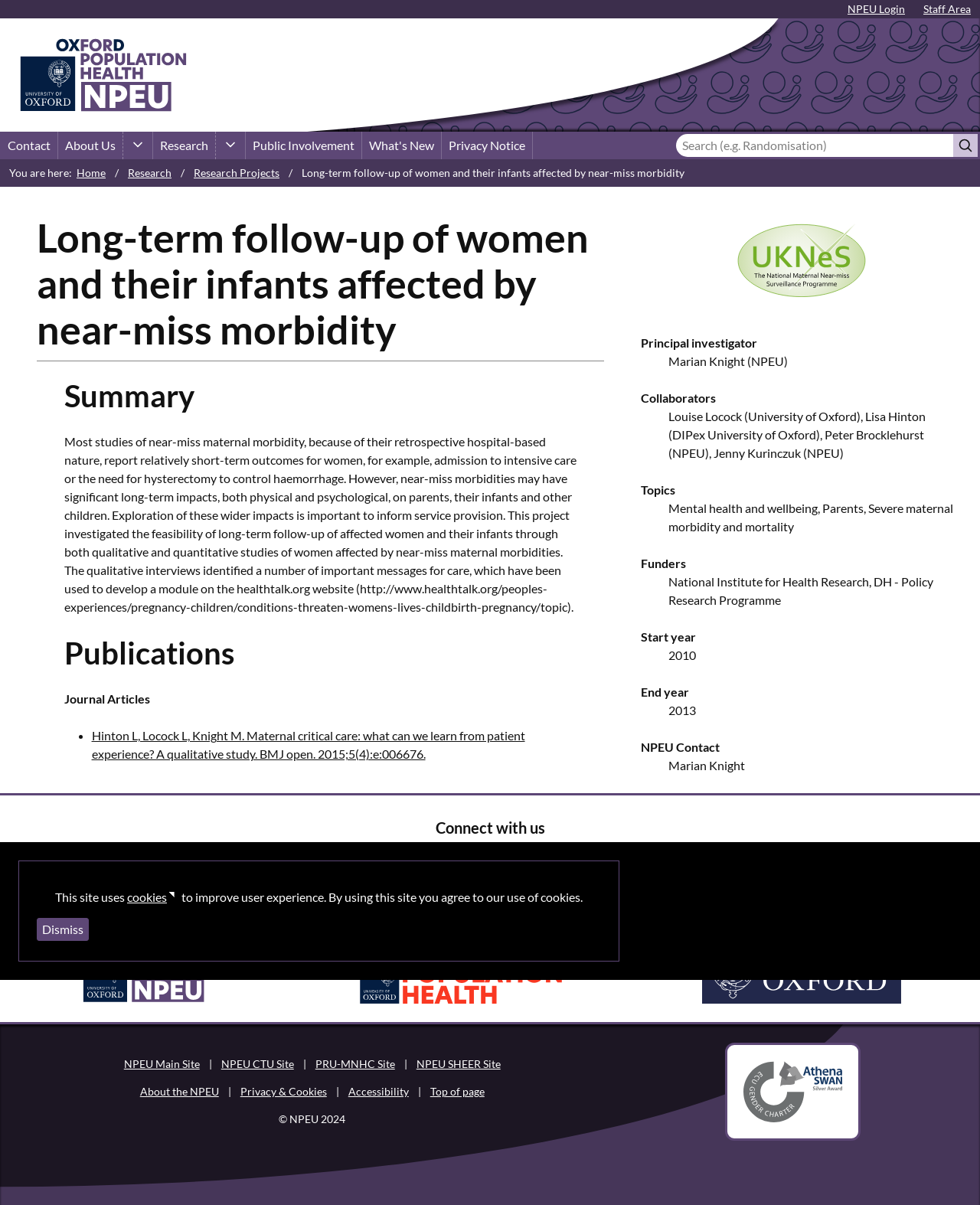Identify the bounding box coordinates of the section to be clicked to complete the task described by the following instruction: "View the 'Research Projects' page". The coordinates should be four float numbers between 0 and 1, formatted as [left, top, right, bottom].

[0.198, 0.138, 0.285, 0.149]